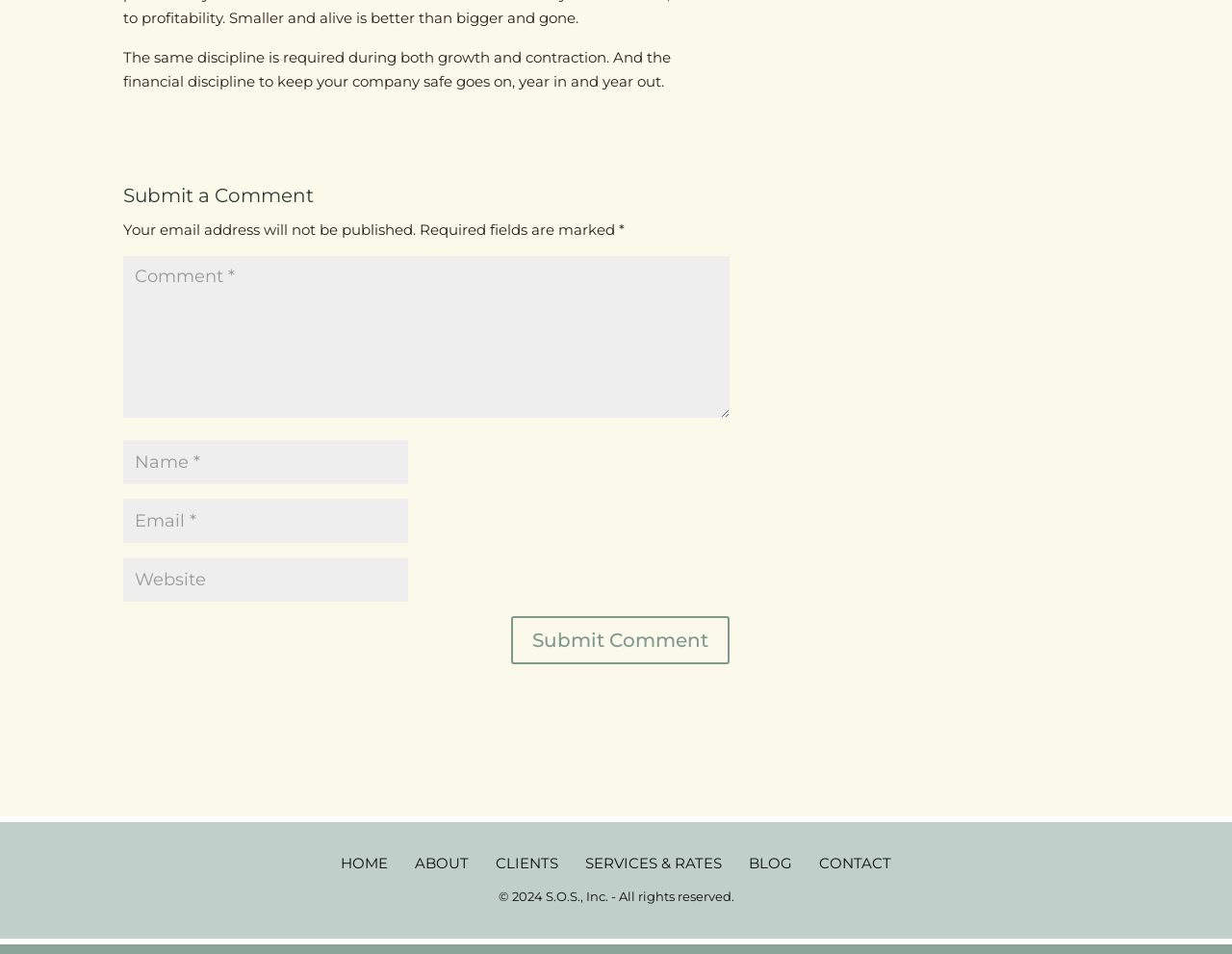Give a one-word or short-phrase answer to the following question: 
How many textboxes are there in the comment section?

4